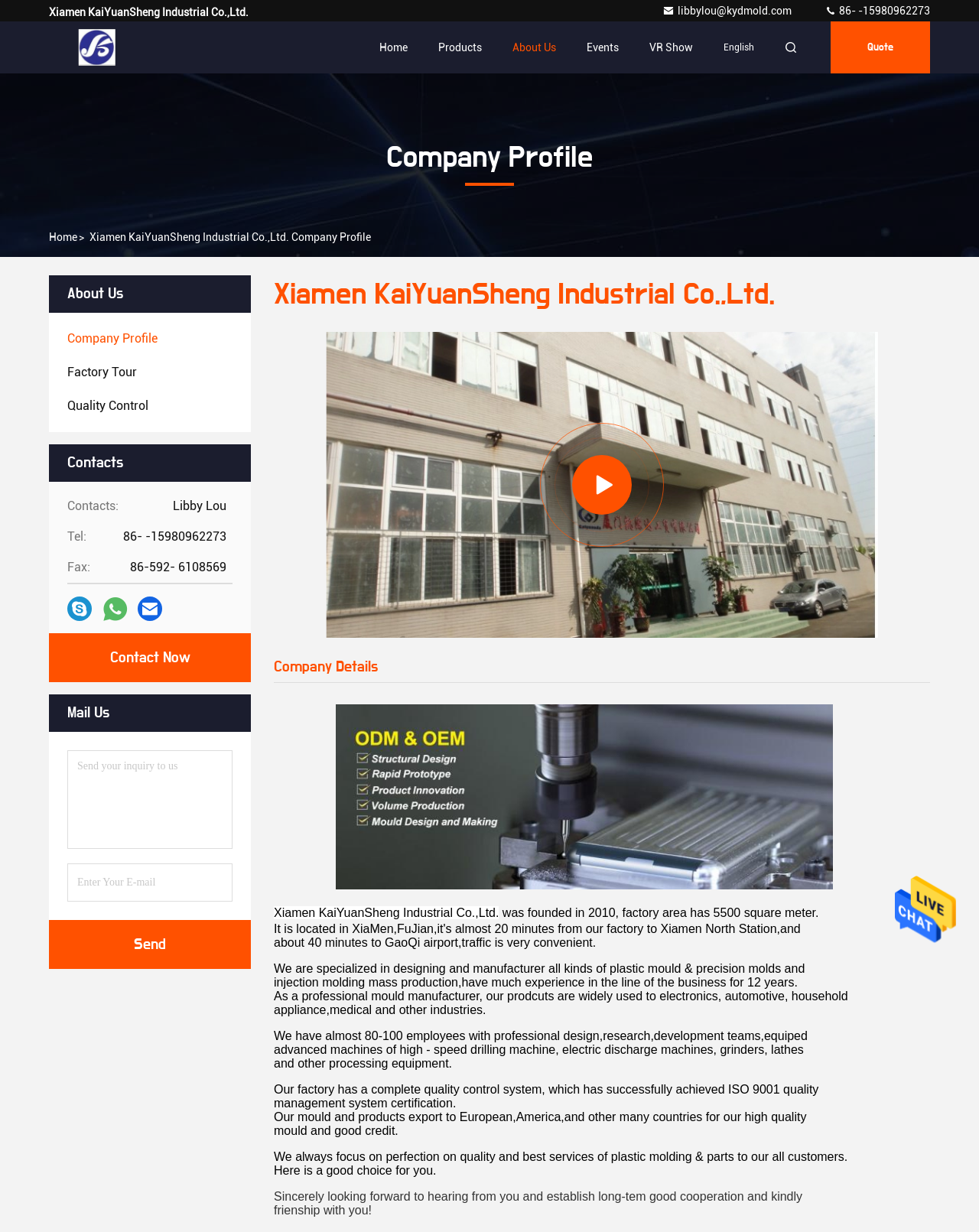Find the bounding box coordinates for the HTML element described in this sentence: "title="Xiamen KaiYuanSheng Industrial Co.,Ltd."". Provide the coordinates as four float numbers between 0 and 1, in the format [left, top, right, bottom].

[0.05, 0.024, 0.148, 0.053]